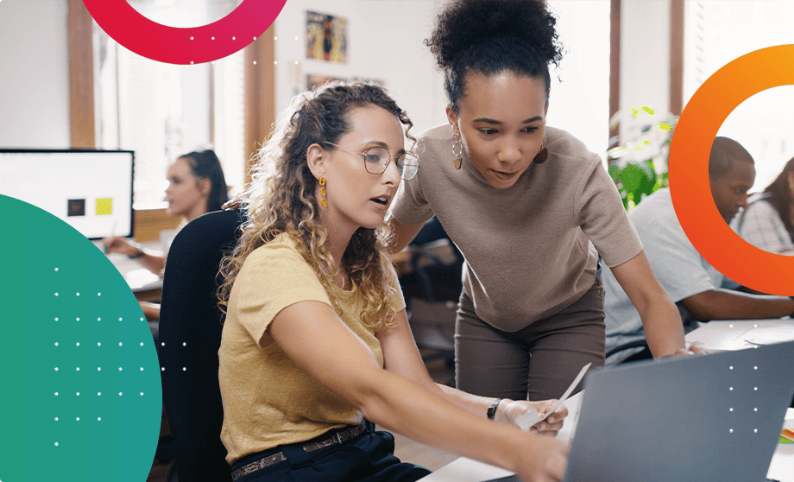Generate an in-depth description of the image you see.

In this vibrant, collaborative workspace, two women are engaged in a focused discussion over a laptop. The woman on the left, sporting curly hair and glasses, appears to be actively sharing insights or demonstrating something on the screen. Her casual attire suggests a relaxed yet professional environment. Beside her, a woman with a stylish hairstyle and wearing a beige top leans in, attentively observing and contributing to the conversation. In the background, additional colleagues are seen working at their computers, indicating a lively atmosphere filled with creativity and teamwork. The workspace is well-lit, with plants adding a touch of greenery, enhancing the overall inviting and productive ambiance. Bright circular graphic elements frame the image, representing the dynamic nature of the digital design field. This scene embodies the essence of collaboration and innovation essential for professional website design, highlighting its benefits for businesses in Cornwall.